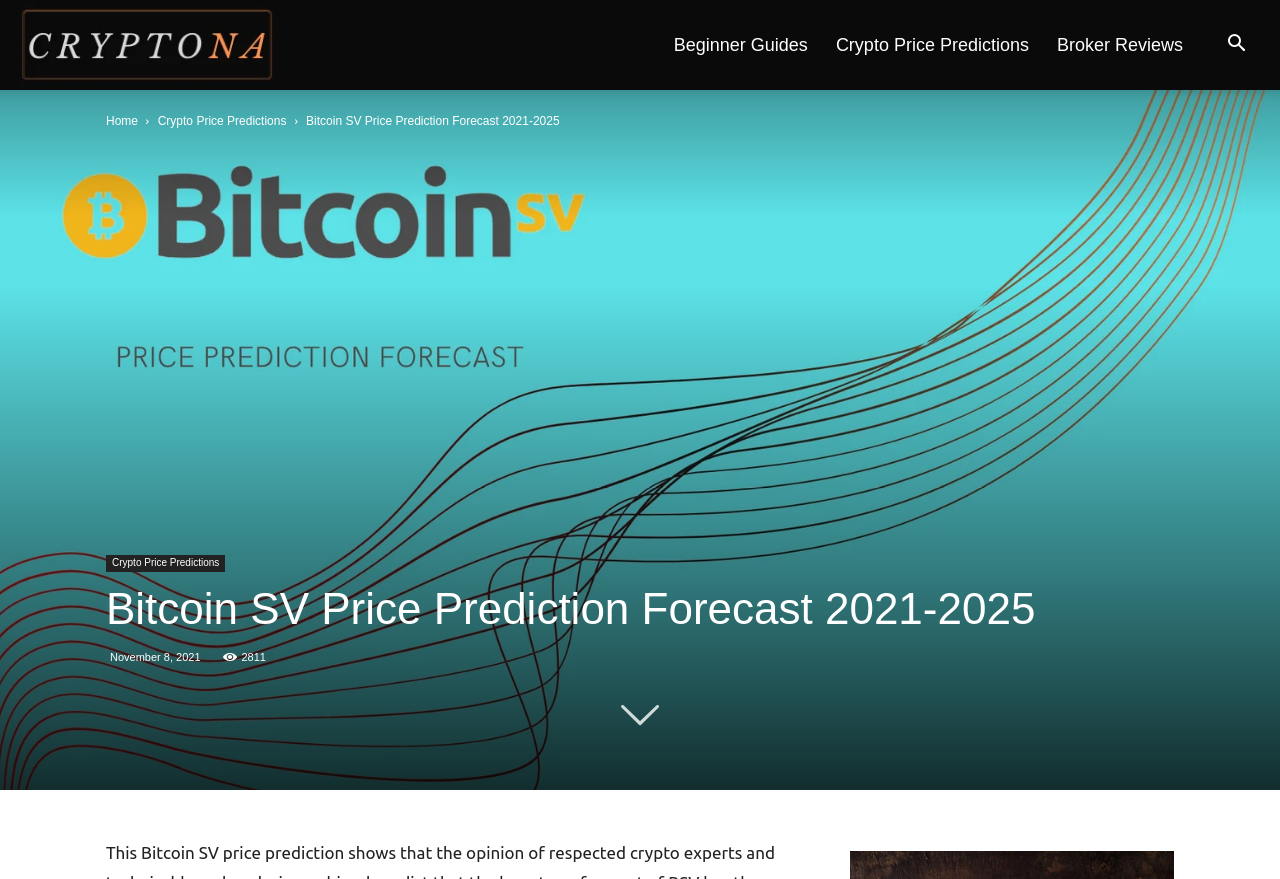Please provide a one-word or short phrase answer to the question:
What is the text of the top-left link?

Cryptona